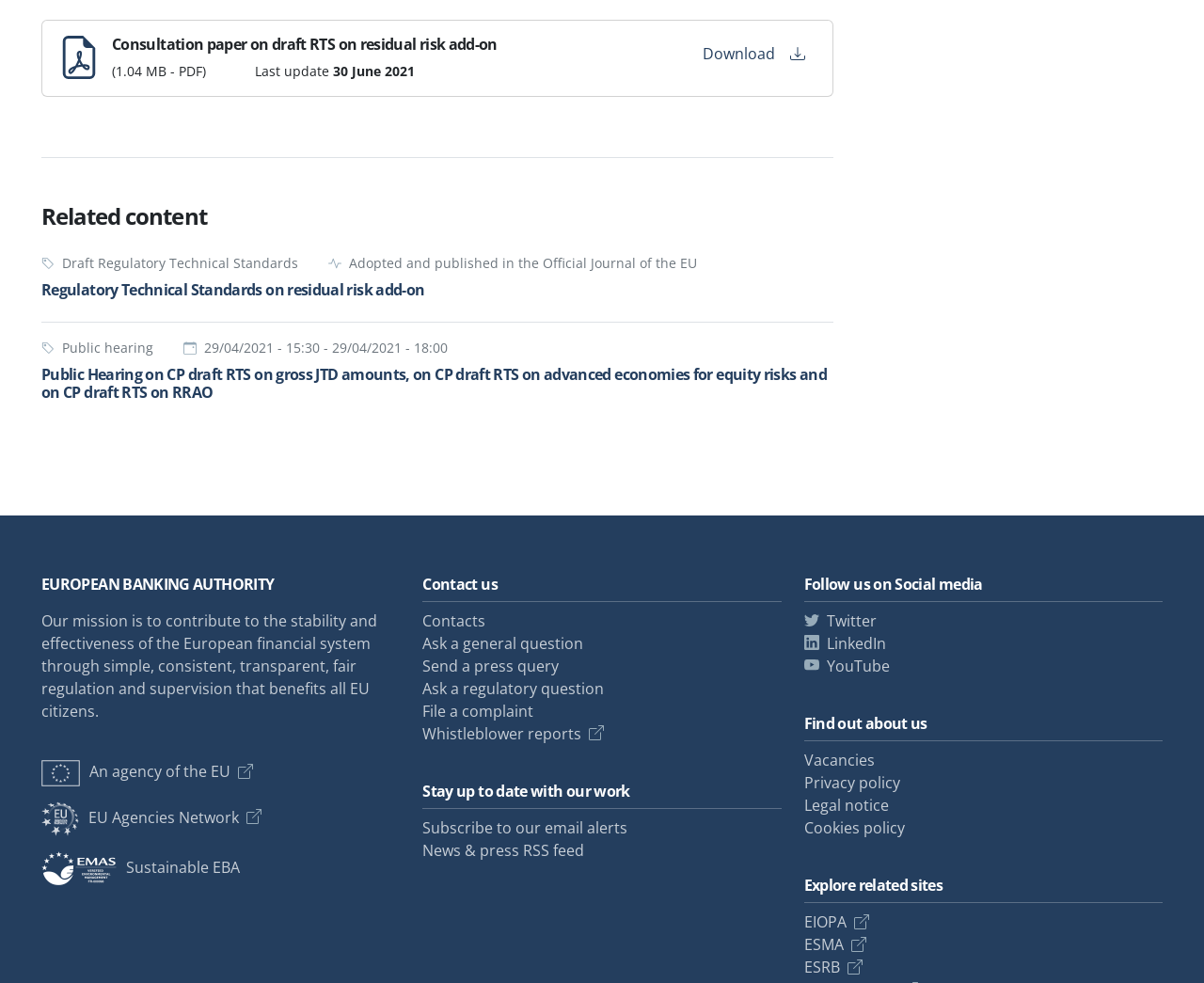Using the format (top-left x, top-left y, bottom-right x, bottom-right y), and given the element description, identify the bounding box coordinates within the screenshot: Cookies policy

[0.668, 0.831, 0.751, 0.853]